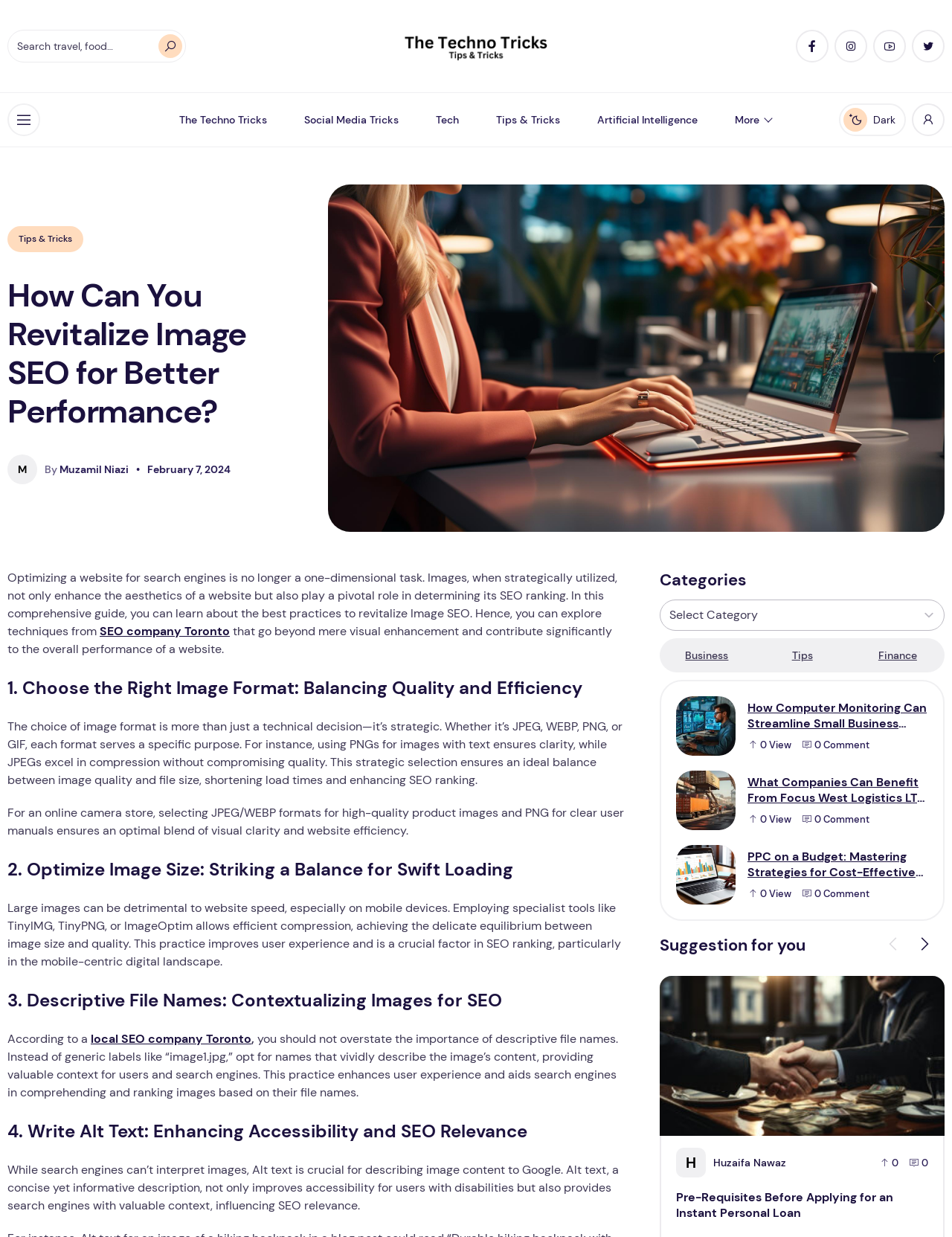Give a full account of the webpage's elements and their arrangement.

This webpage is about revitalizing image SEO for better performance. At the top, there is a search bar with a search icon and a button to open a menu. To the right of the search bar, there are several links, including a logo, and social media links. Below the search bar, there are links to various categories, including "The Techno Tricks", "Social Media Tricks", and "Tech".

The main content of the webpage is divided into sections, each with a heading and descriptive text. The first section is titled "How Can You Revitalize Image SEO for Better Performance?" and has an image related to the topic. The text explains the importance of optimizing images for search engines and provides tips on how to do so.

The subsequent sections are numbered and provide more specific advice on image SEO, including choosing the right image format, optimizing image size, using descriptive file names, and writing alt text. Each section has a heading and descriptive text, with some sections including links to related topics.

To the right of the main content, there is a section titled "Categories" with a dropdown menu and several links to related articles. Below this section, there are several links to articles, each with an image, heading, and view and comment counters.

At the bottom of the webpage, there is a section titled "Suggestion for you" with several links to articles, and a button to load more content. There are also several social media links and a button to enable dark mode.